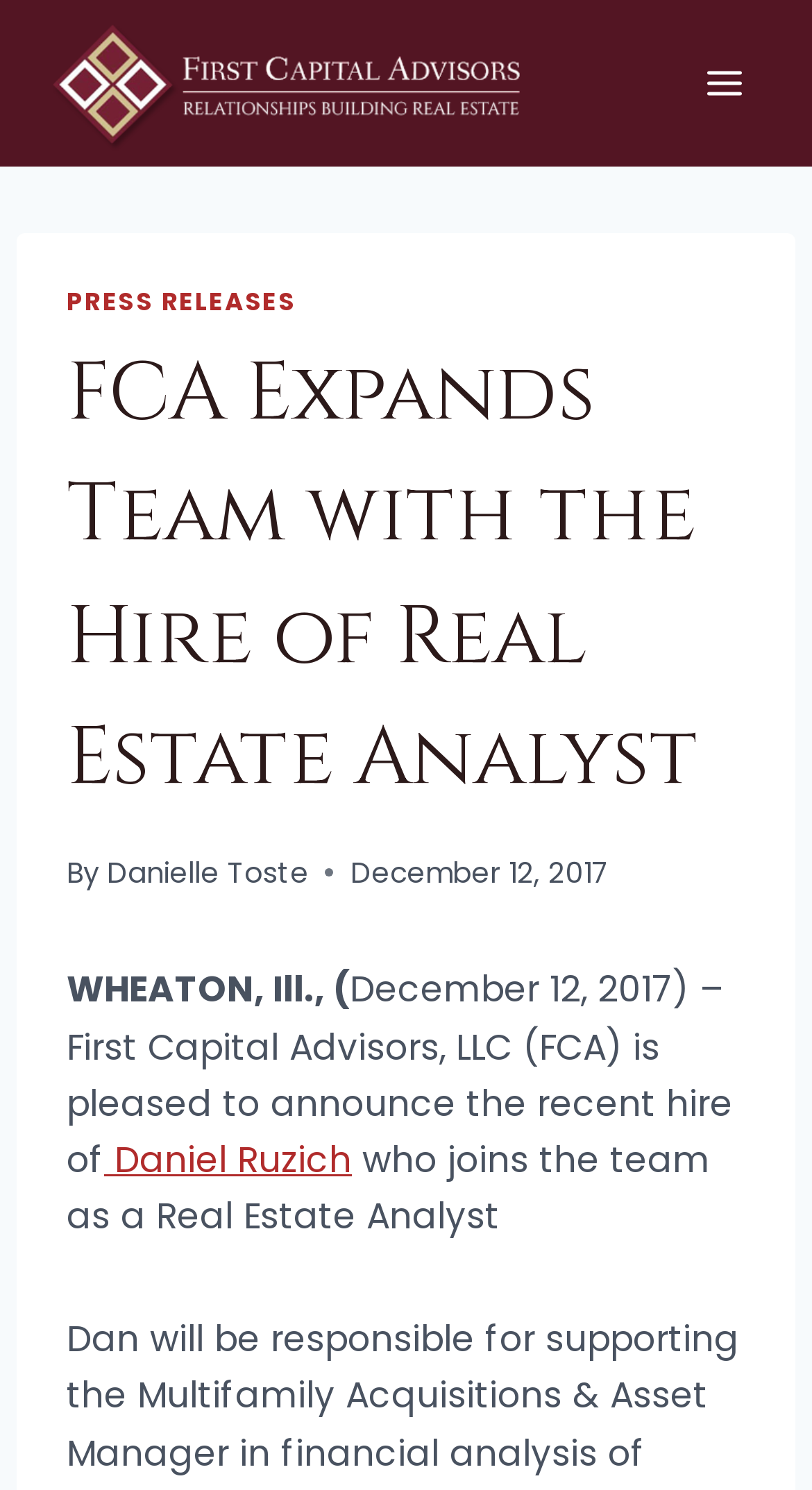Give a one-word or phrase response to the following question: Who wrote the press release?

Danielle Toste